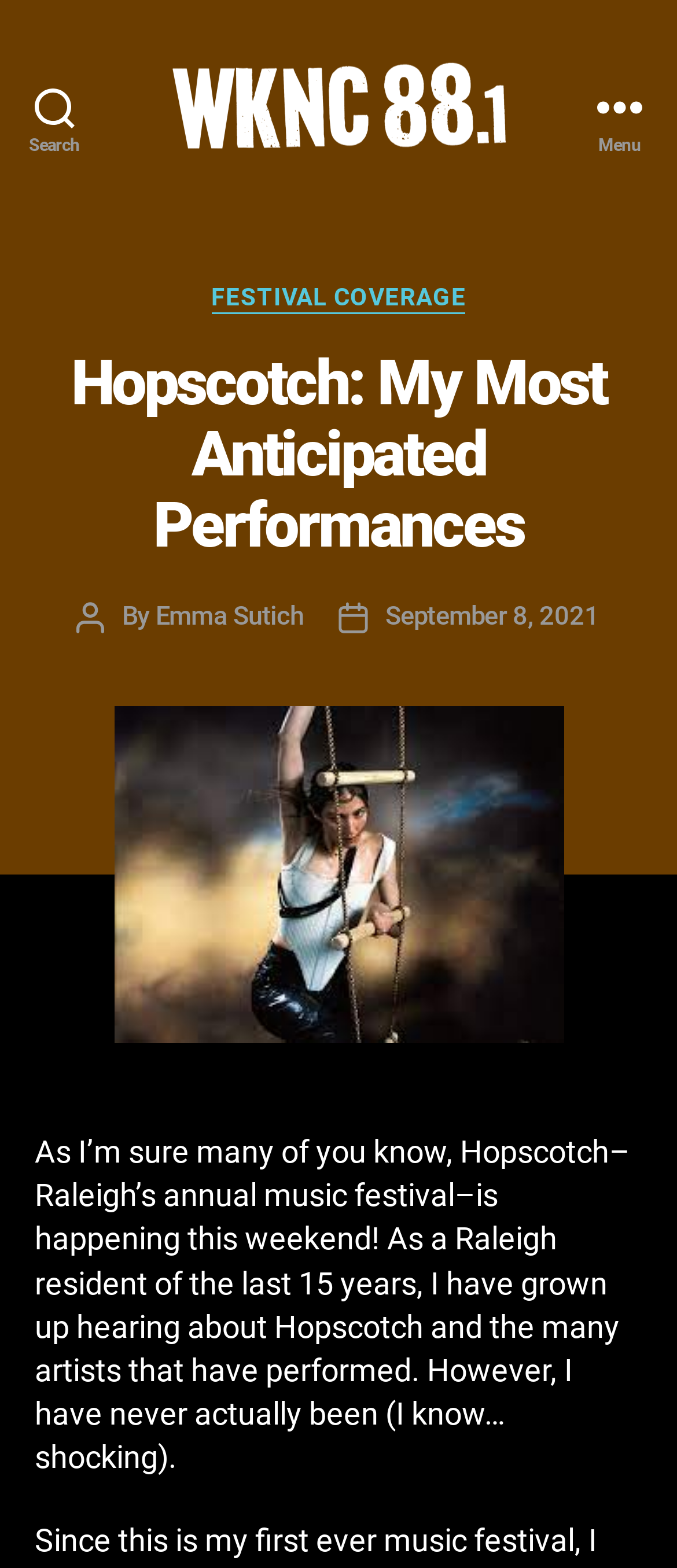Use the details in the image to answer the question thoroughly: 
What is the name of the radio station?

I found the answer by looking at the top-left corner of the webpage, where I saw a link with the text 'WKNC 88.1' and an image with the same text. This suggests that WKNC 88.1 is the name of the radio station.